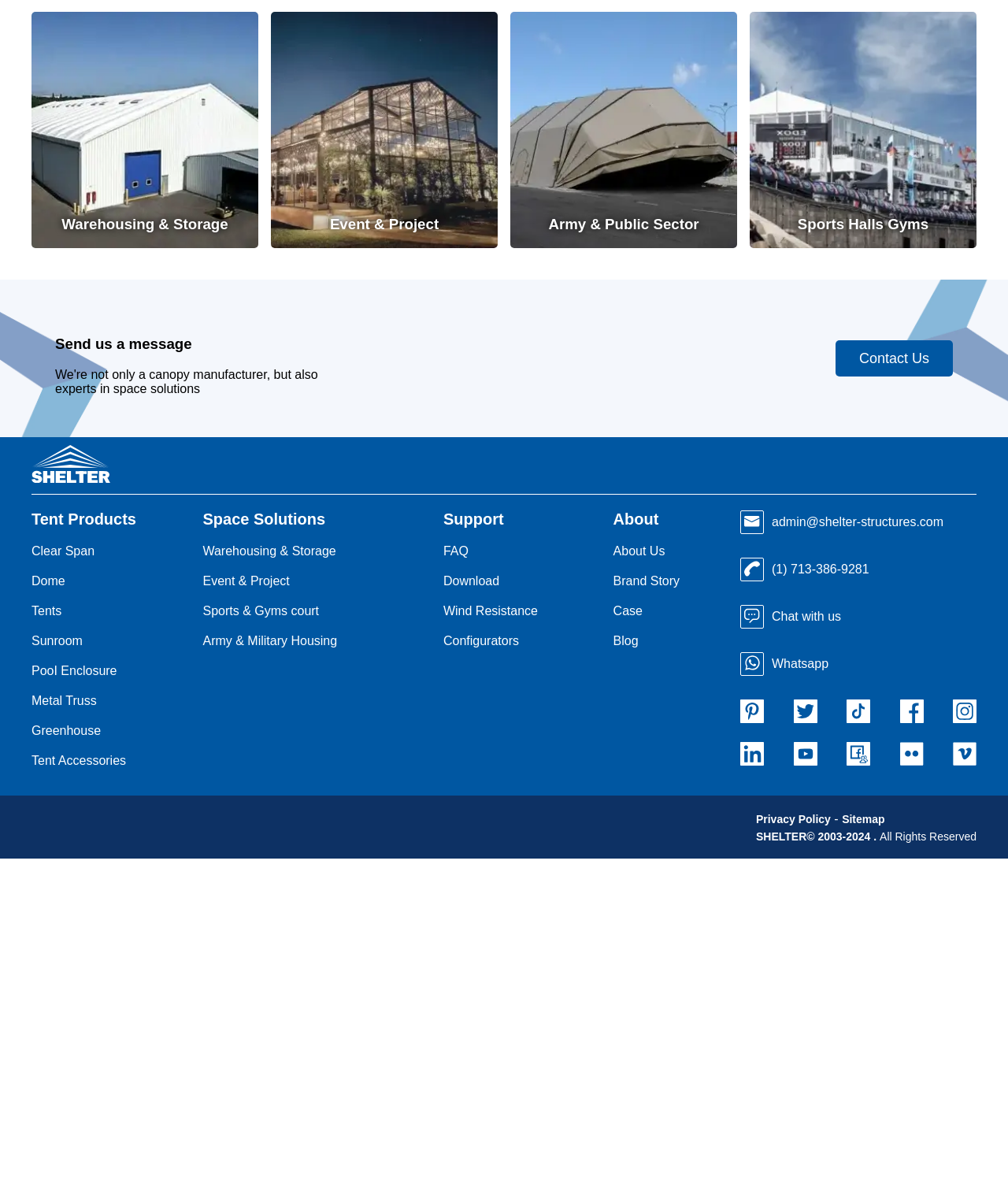Calculate the bounding box coordinates of the UI element given the description: "Army & Public Sector".

[0.506, 0.01, 0.731, 0.206]